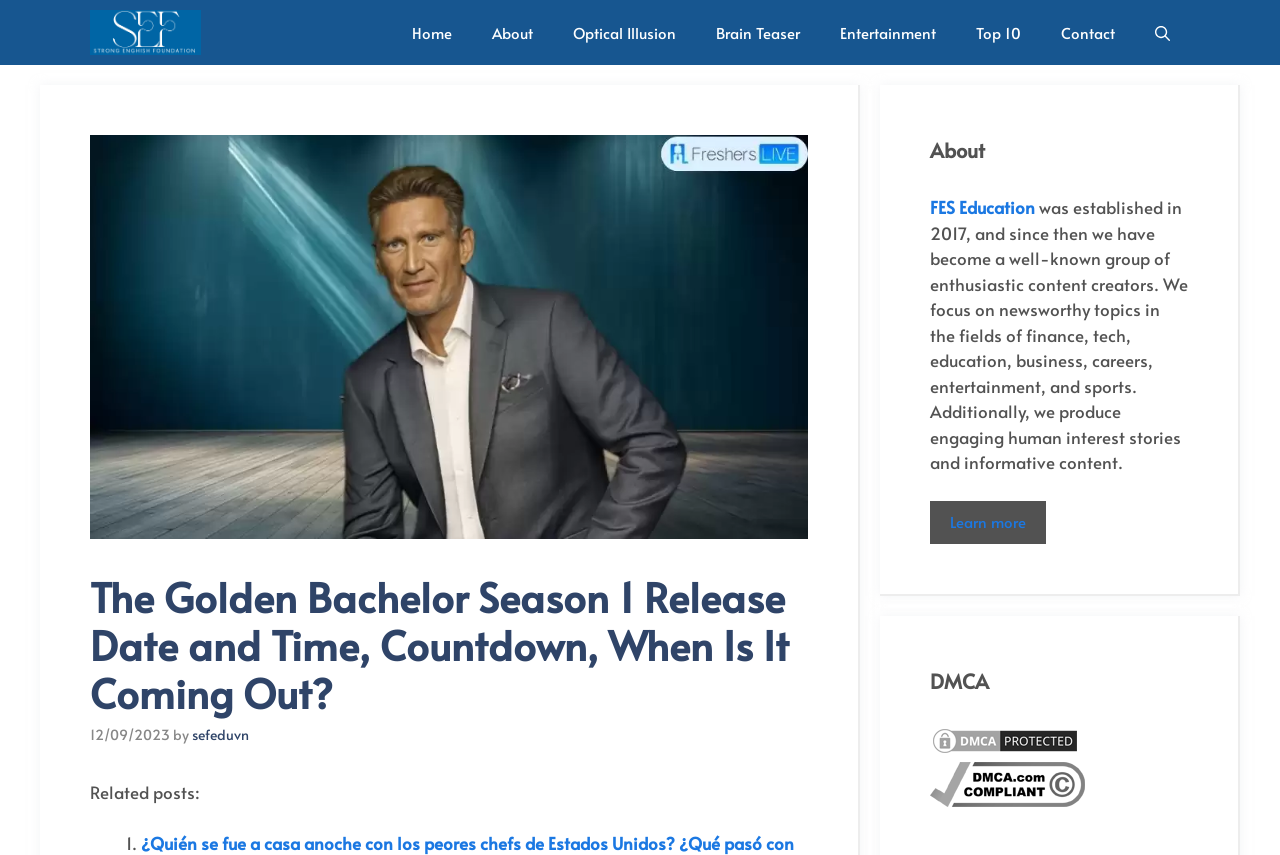What is the protection status of the website?
Provide an in-depth answer to the question, covering all aspects.

I found the protection status of the website by looking at the DMCA section, which is located in the complementary section. The DMCA section has a link with the text 'DMCA.com Protection Status'.